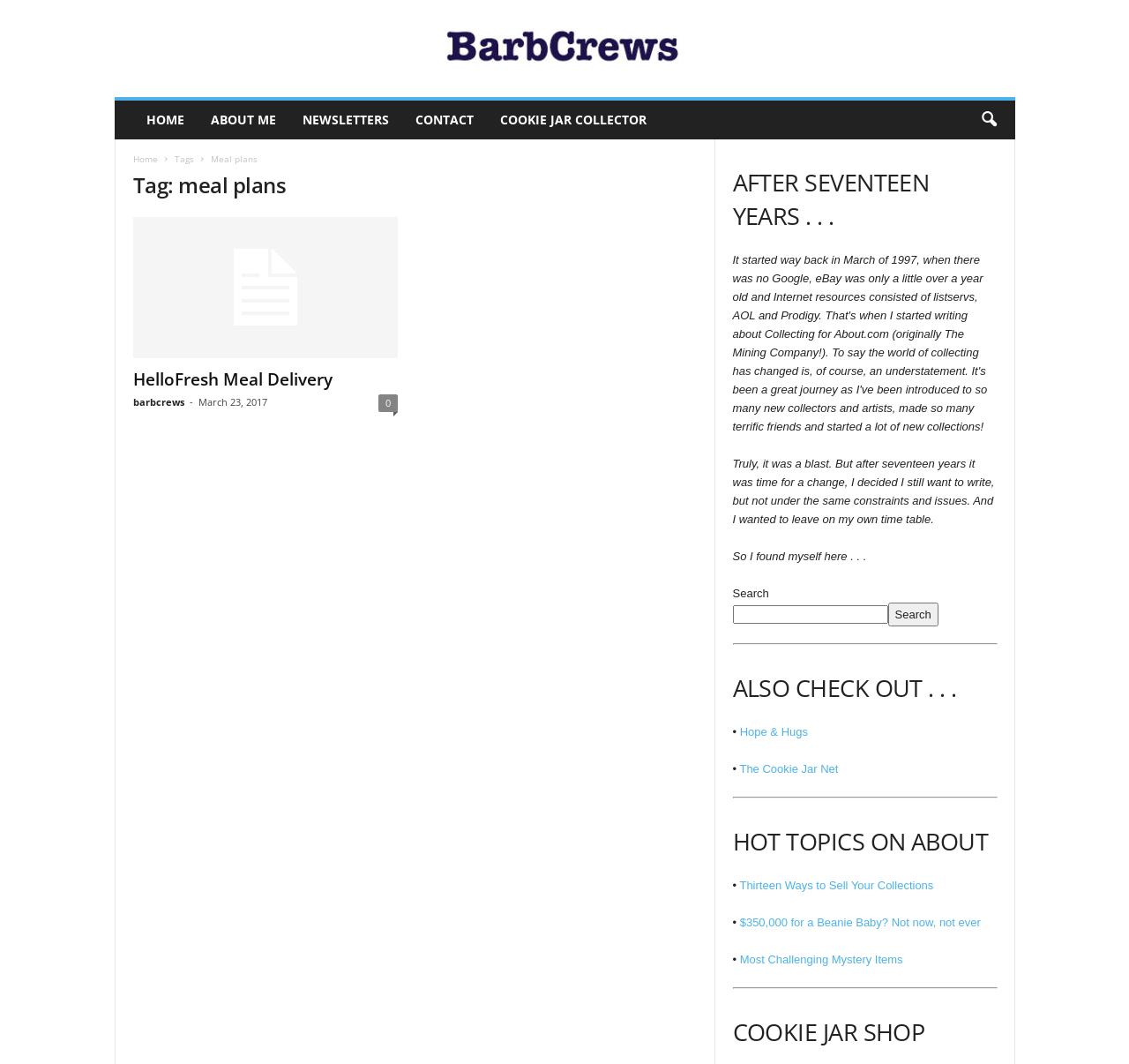Identify the bounding box coordinates for the region to click in order to carry out this instruction: "click on the 'HOME' link". Provide the coordinates using four float numbers between 0 and 1, formatted as [left, top, right, bottom].

[0.118, 0.095, 0.175, 0.131]